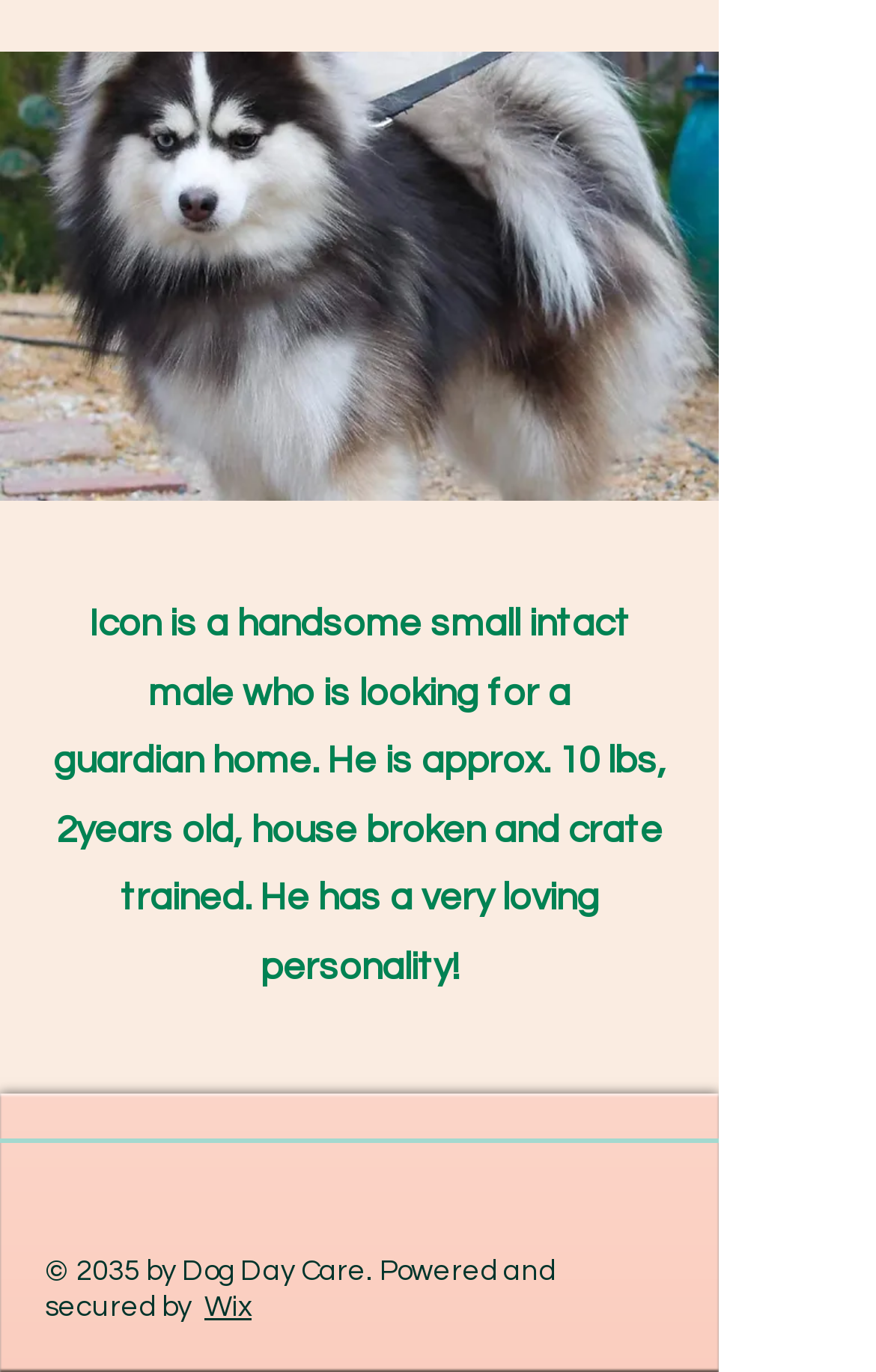Utilize the information from the image to answer the question in detail:
What is the purpose of the dog's profile?

The purpose of the dog's profile is mentioned in the StaticText element with the text 'Icon is a handsome small intact male who is looking for a guardian home.'